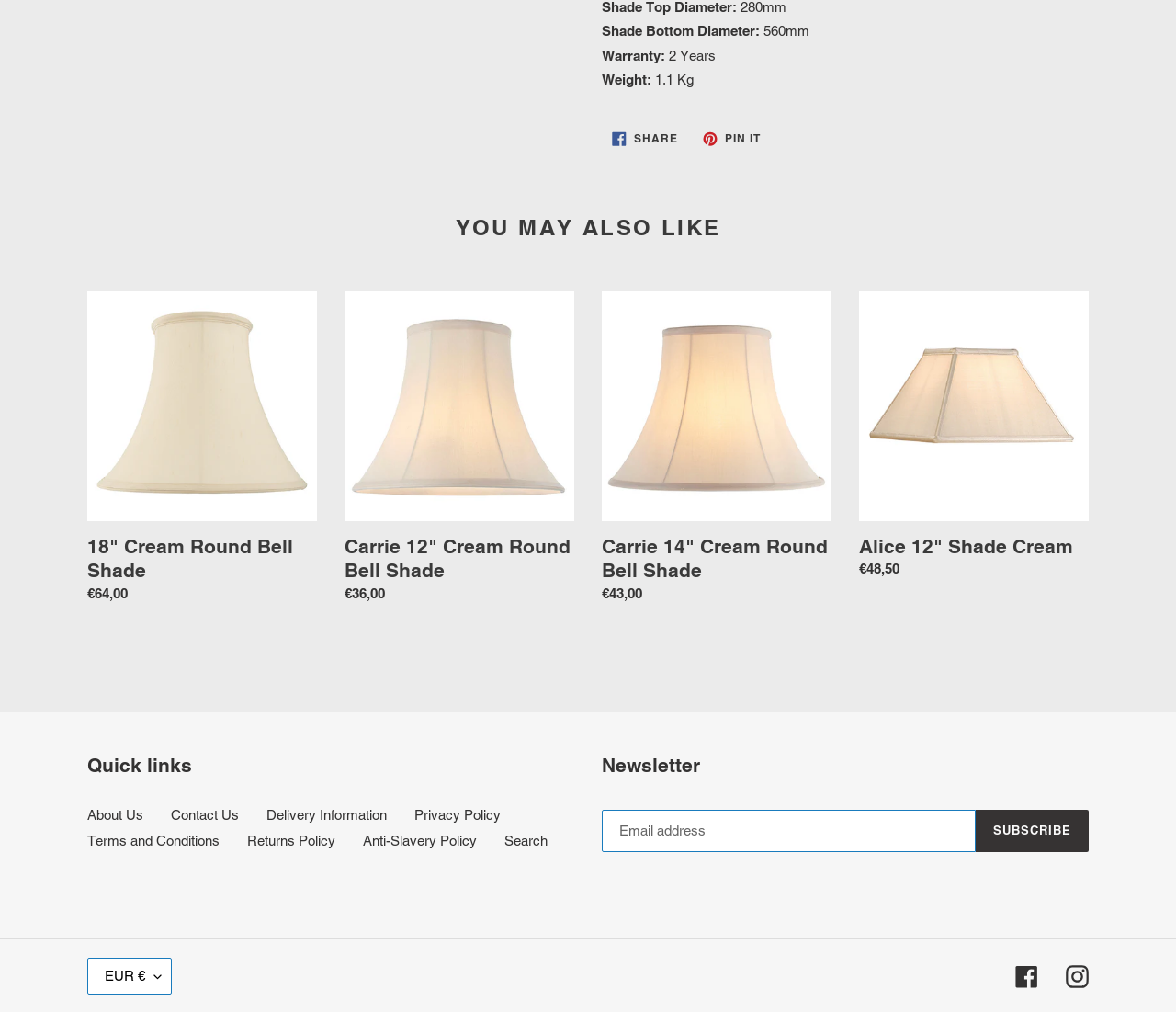Please determine the bounding box coordinates of the element to click in order to execute the following instruction: "Share on Facebook". The coordinates should be four float numbers between 0 and 1, specified as [left, top, right, bottom].

[0.512, 0.122, 0.585, 0.153]